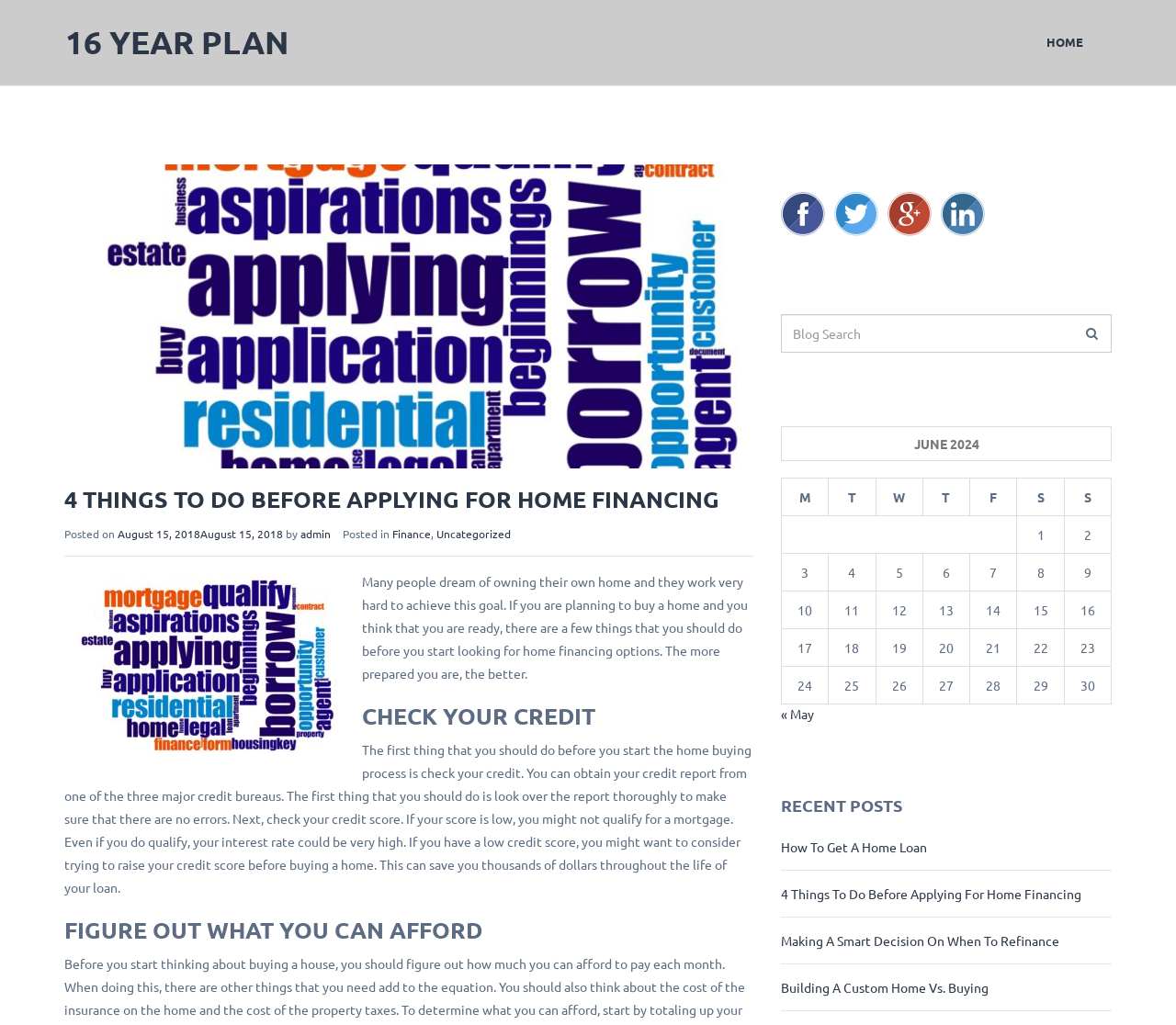Determine the coordinates of the bounding box that should be clicked to complete the instruction: "Read the post about home financing". The coordinates should be represented by four float numbers between 0 and 1: [left, top, right, bottom].

[0.664, 0.864, 0.92, 0.88]